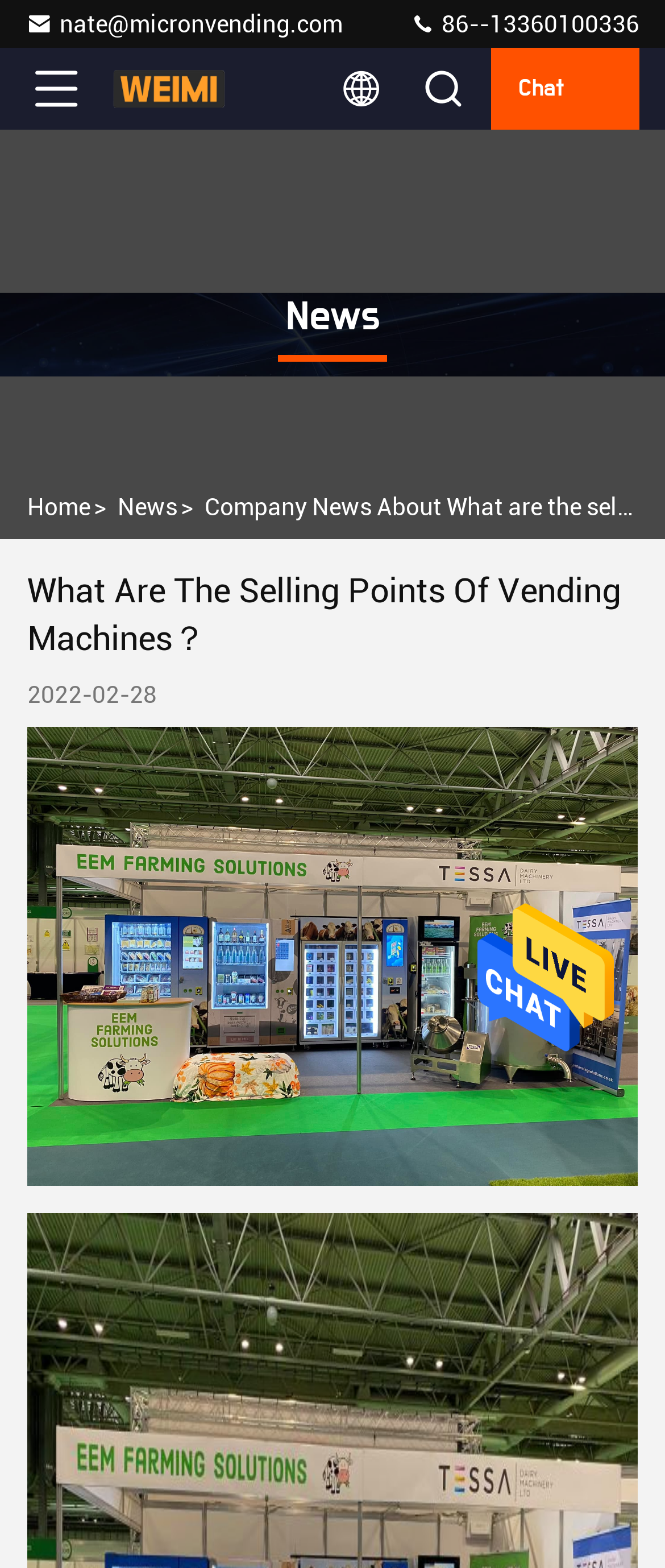Using the element description provided, determine the bounding box coordinates in the format (top-left x, top-left y, bottom-right x, bottom-right y). Ensure that all values are floating point numbers between 0 and 1. Element description: alt="Send Message"

[0.718, 0.667, 0.923, 0.685]